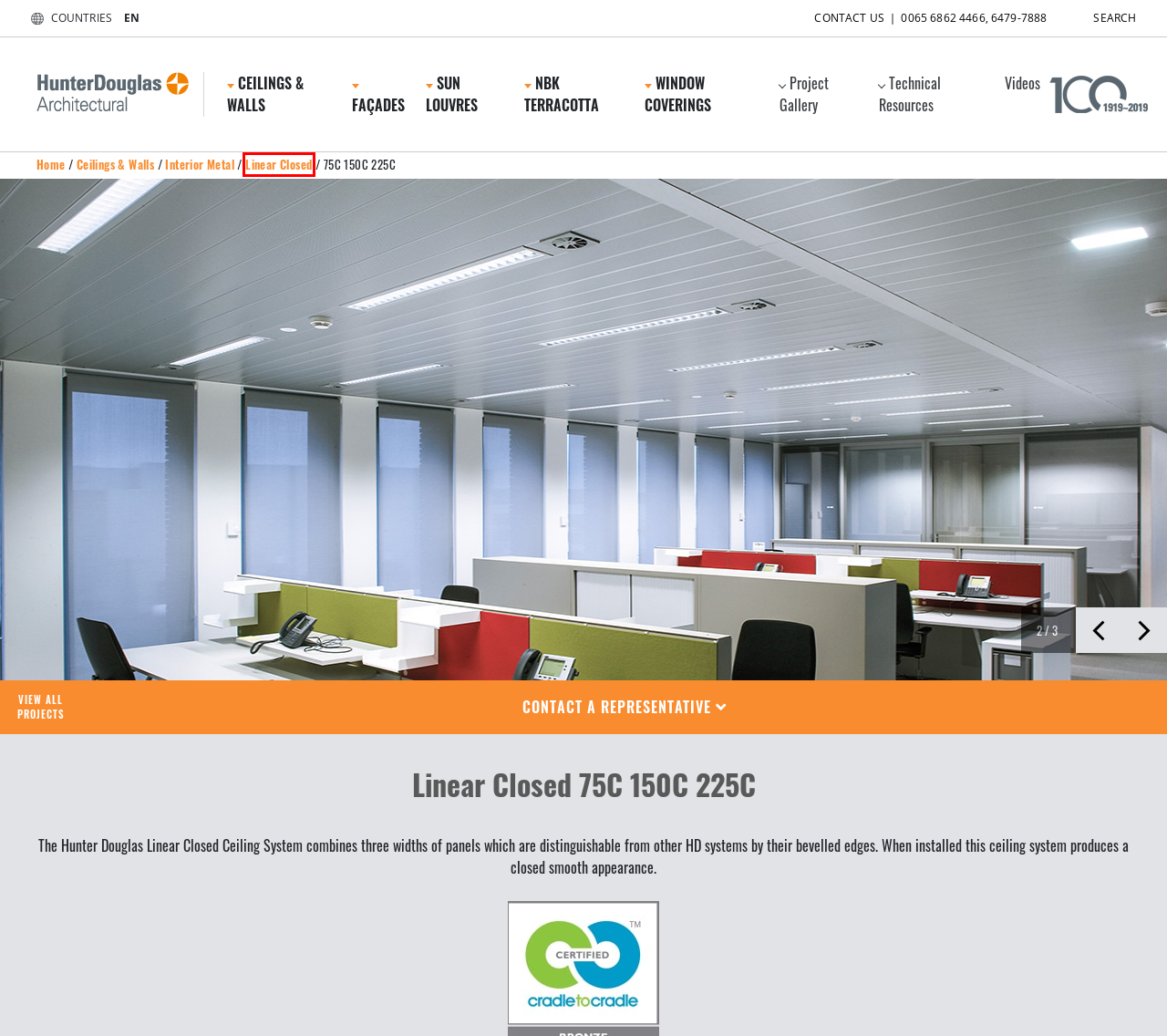View the screenshot of the webpage containing a red bounding box around a UI element. Select the most fitting webpage description for the new page shown after the element in the red bounding box is clicked. Here are the candidates:
A. Metal Ceilings by Hunter Douglas
B. Interior Metal Ceilings by Hunter Douglas
C. NBK Terracotta, Cladding, Terracotta
D. Architectural Products Hunter Douglas Singapore Technical Resourses
E. Architectural Products Hunter Douglas Singapore
F. Architectural Products Hunter Douglas Singapore - Corporate Governance
G. Linear Closed Ceiling - Hunter Douglas
H. HDASIA

G